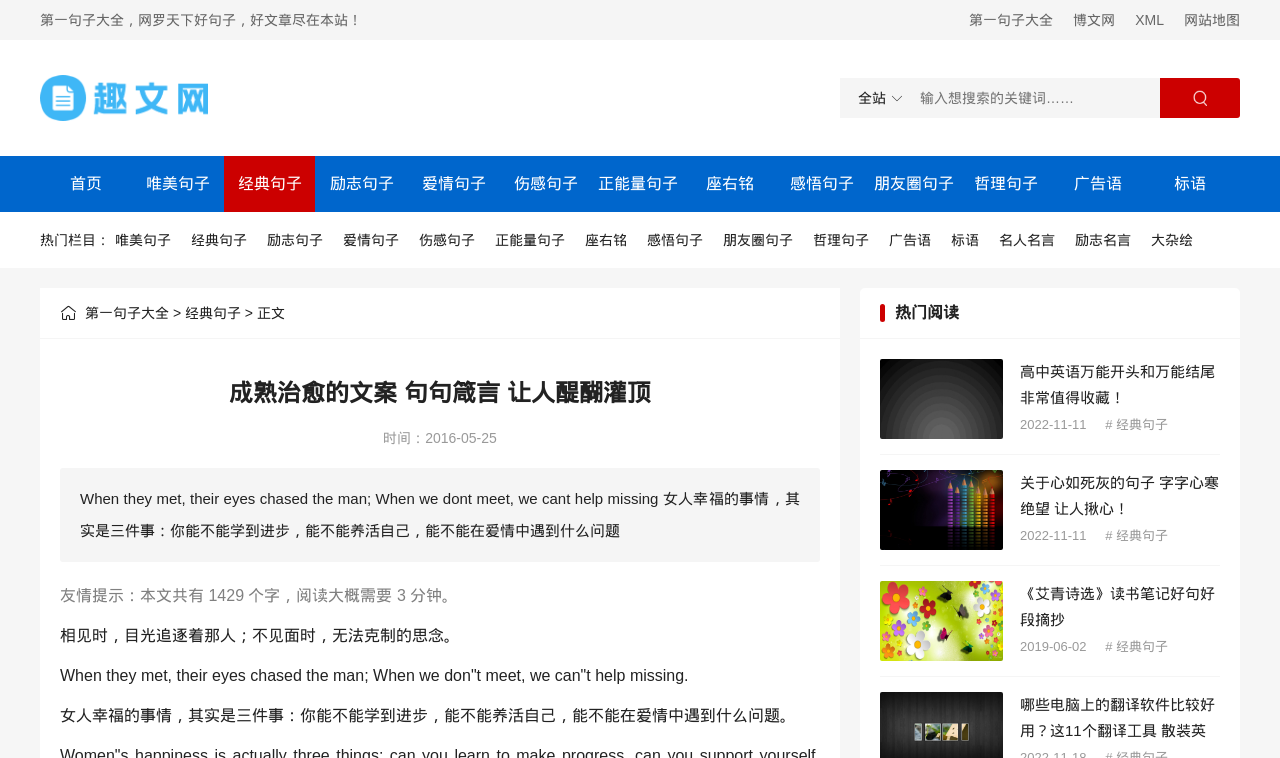Determine the bounding box coordinates for the clickable element to execute this instruction: "read about love sentences". Provide the coordinates as four float numbers between 0 and 1, i.e., [left, top, right, bottom].

[0.319, 0.206, 0.39, 0.28]